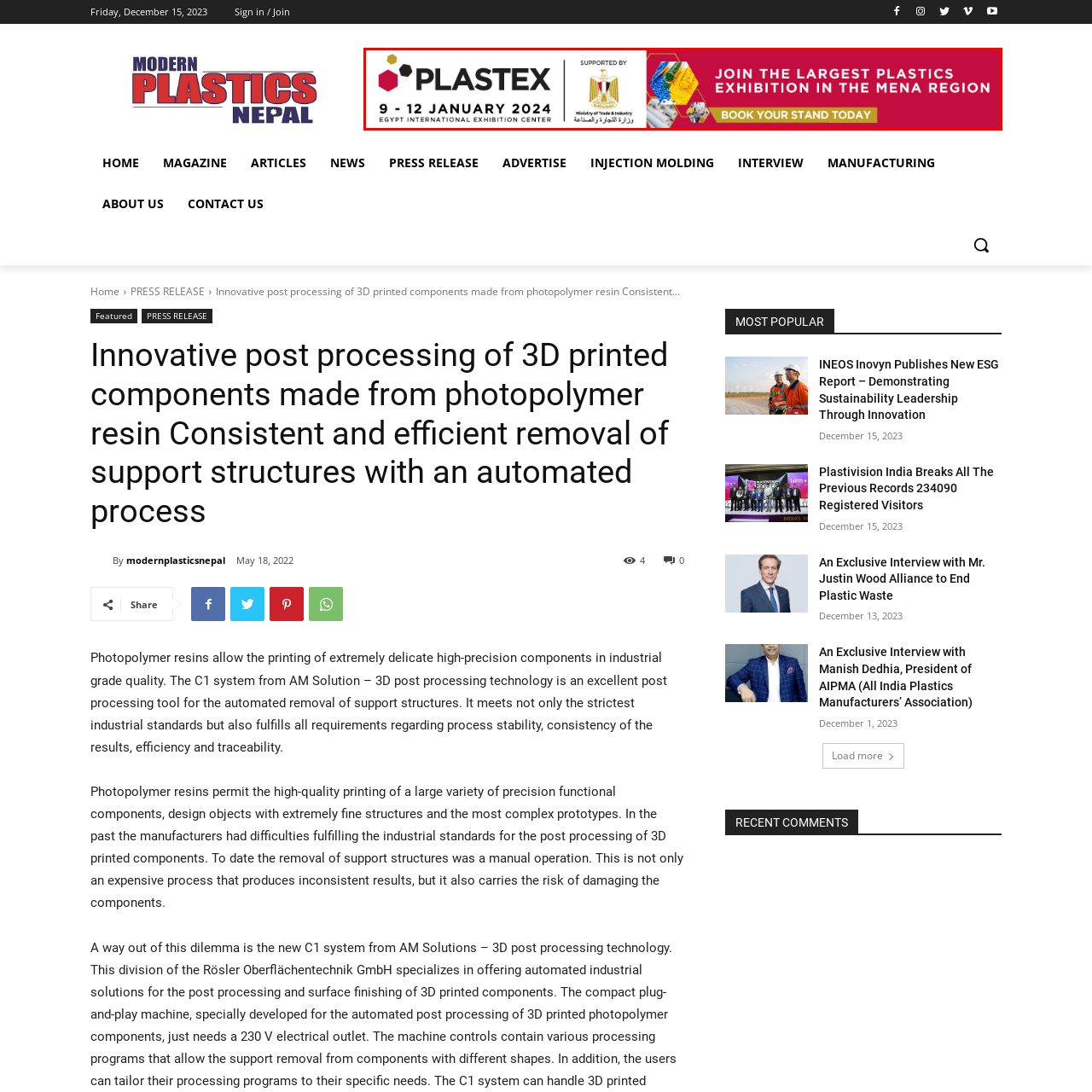Provide a thorough description of the scene captured within the red rectangle.

The image showcases an advertisement for PLASTEX, the largest plastics exhibition in the MENA region, scheduled from January 9 to January 12, 2024, at the Egypt International Exhibition Center. Prominently featured is the event's logo alongside the text "JOIN THE LARGEST PLASTICS EXHIBITION IN THE MENA REGION" urging participants to "BOOK YOUR STAND TODAY." Additionally, the event is supported by the Ministry of Trade and Industry of Egypt, enhancing its credibility and reach within the industry. Colorful graphics depicting various plastic products adorn the design, symbolizing the vibrant nature of the exhibition and the innovation within the plastics sector.